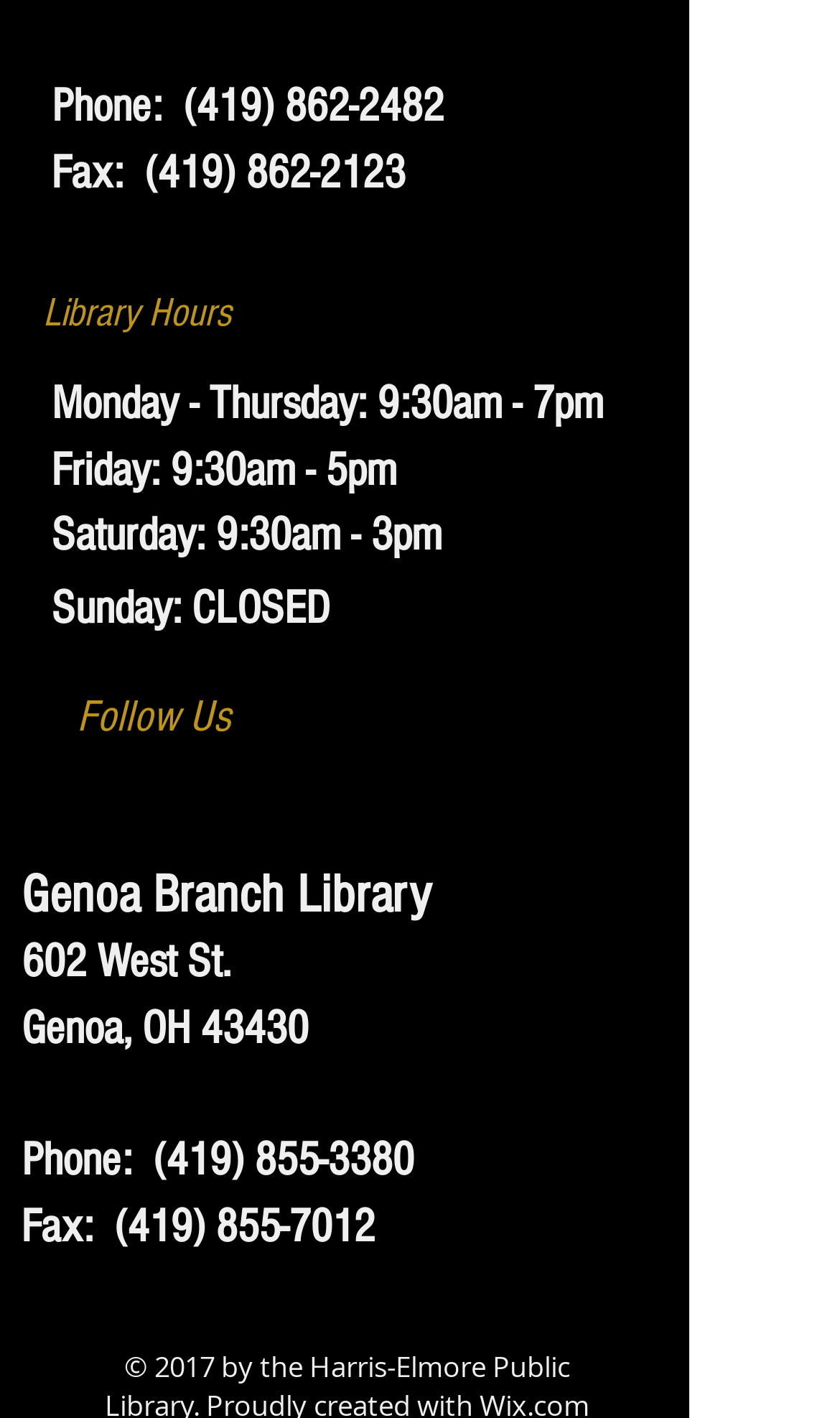What social media platforms can the library be followed on?
Provide a fully detailed and comprehensive answer to the question.

I found the social media platforms by looking at the 'Follow Us' section, which contains a list of links to the library's social media profiles. The links are labeled with the names of the platforms, which are Facebook, Instagram, YouTube, and TikTok.